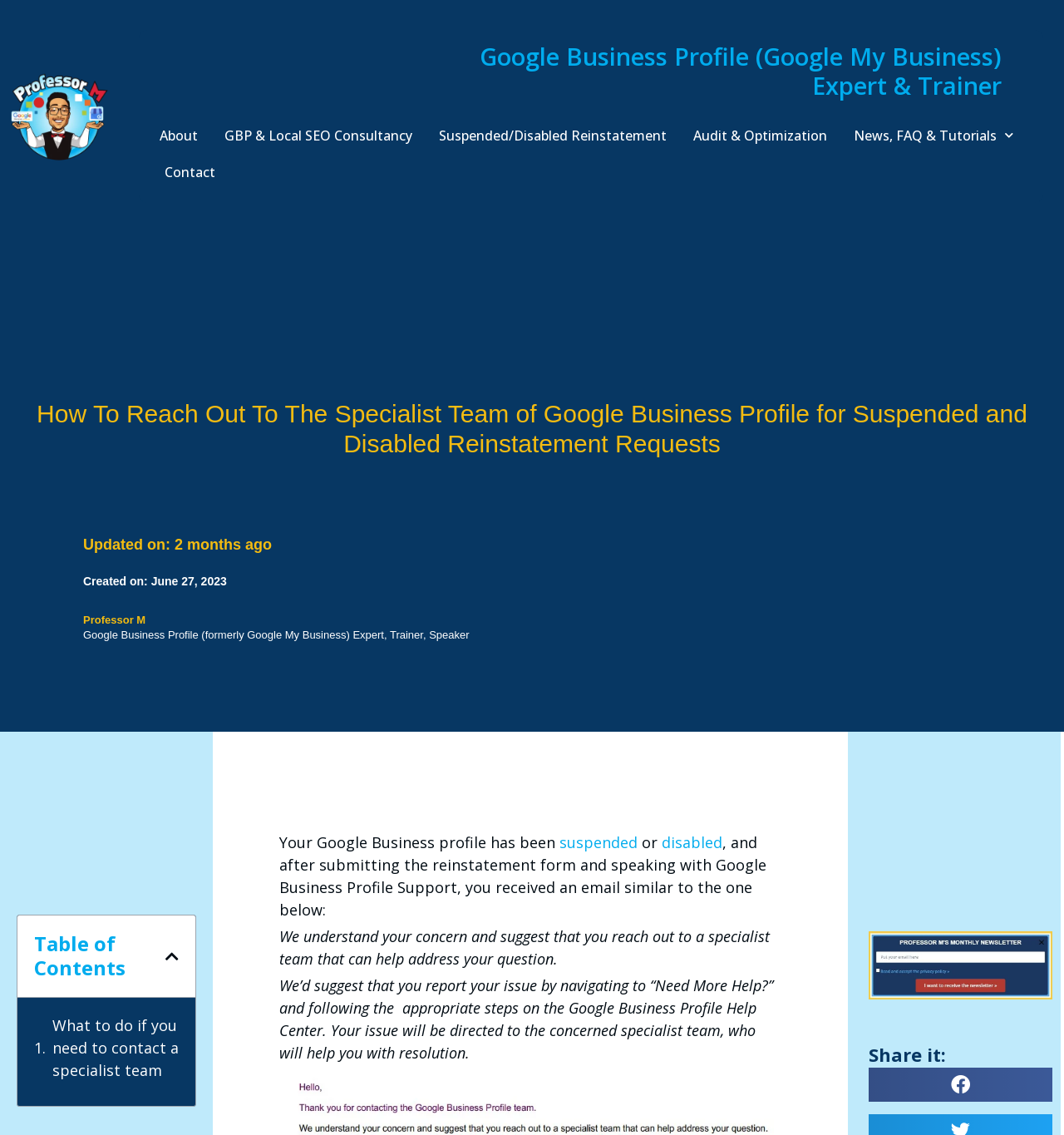Identify the bounding box coordinates for the region to click in order to carry out this instruction: "Click the 'About' link". Provide the coordinates using four float numbers between 0 and 1, formatted as [left, top, right, bottom].

[0.142, 0.103, 0.194, 0.135]